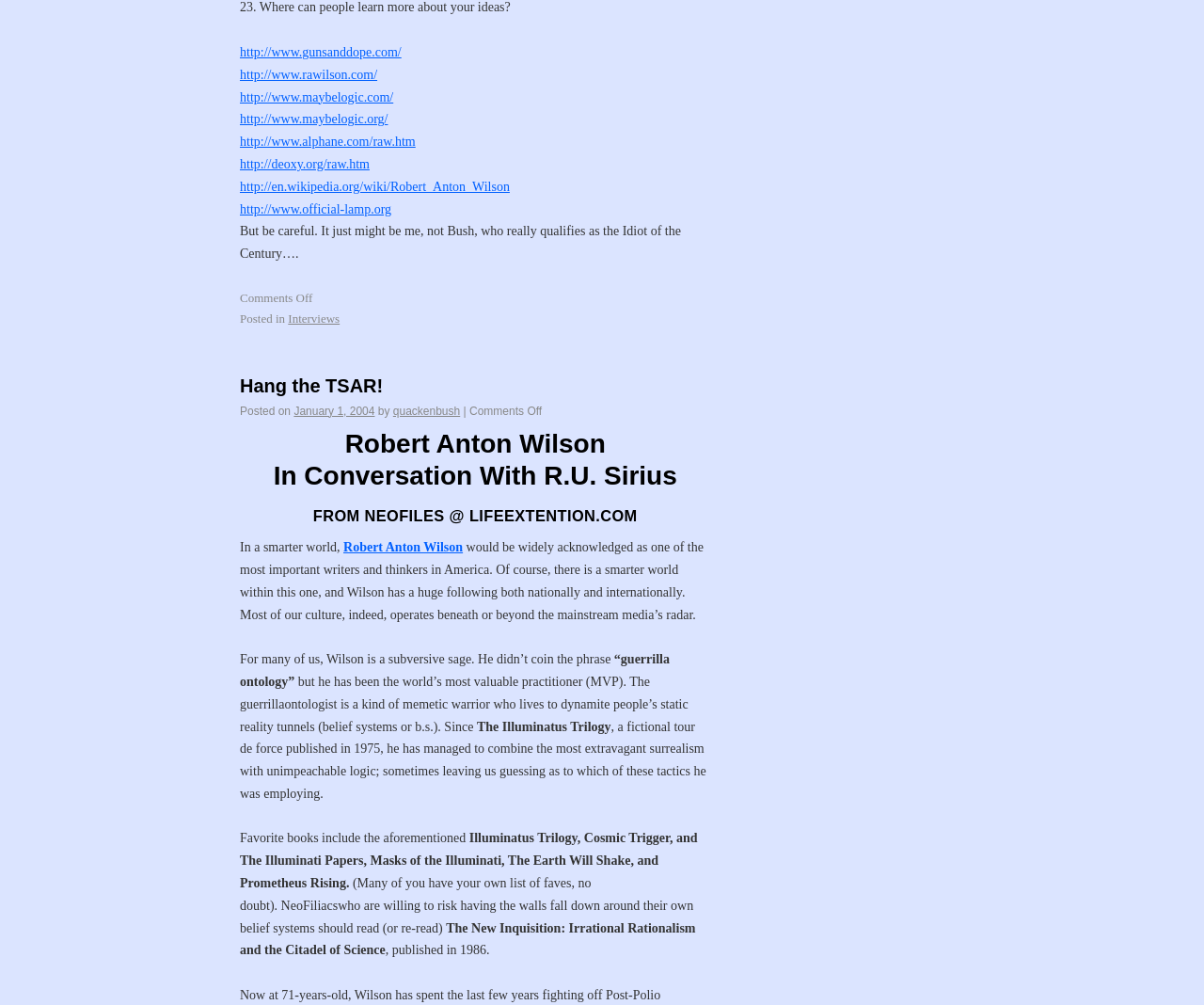What is the author of the second article?
Based on the image, please offer an in-depth response to the question.

The second article on the webpage has a 'by' section which mentions the author as 'quackenbush', indicating that quackenbush is the author of the article.